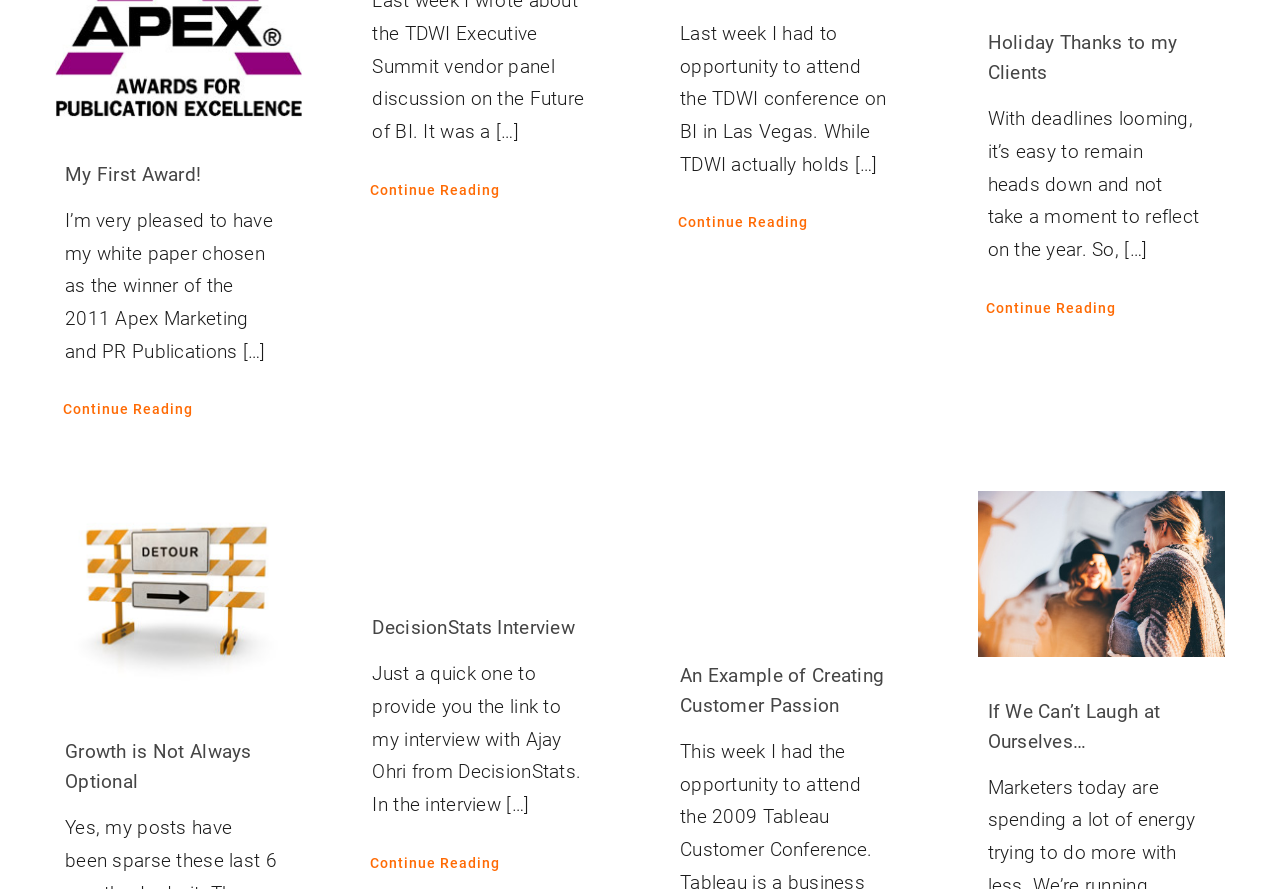Identify the bounding box coordinates for the UI element that matches this description: "title="Growth is Not Always Optional"".

[0.043, 0.553, 0.236, 0.784]